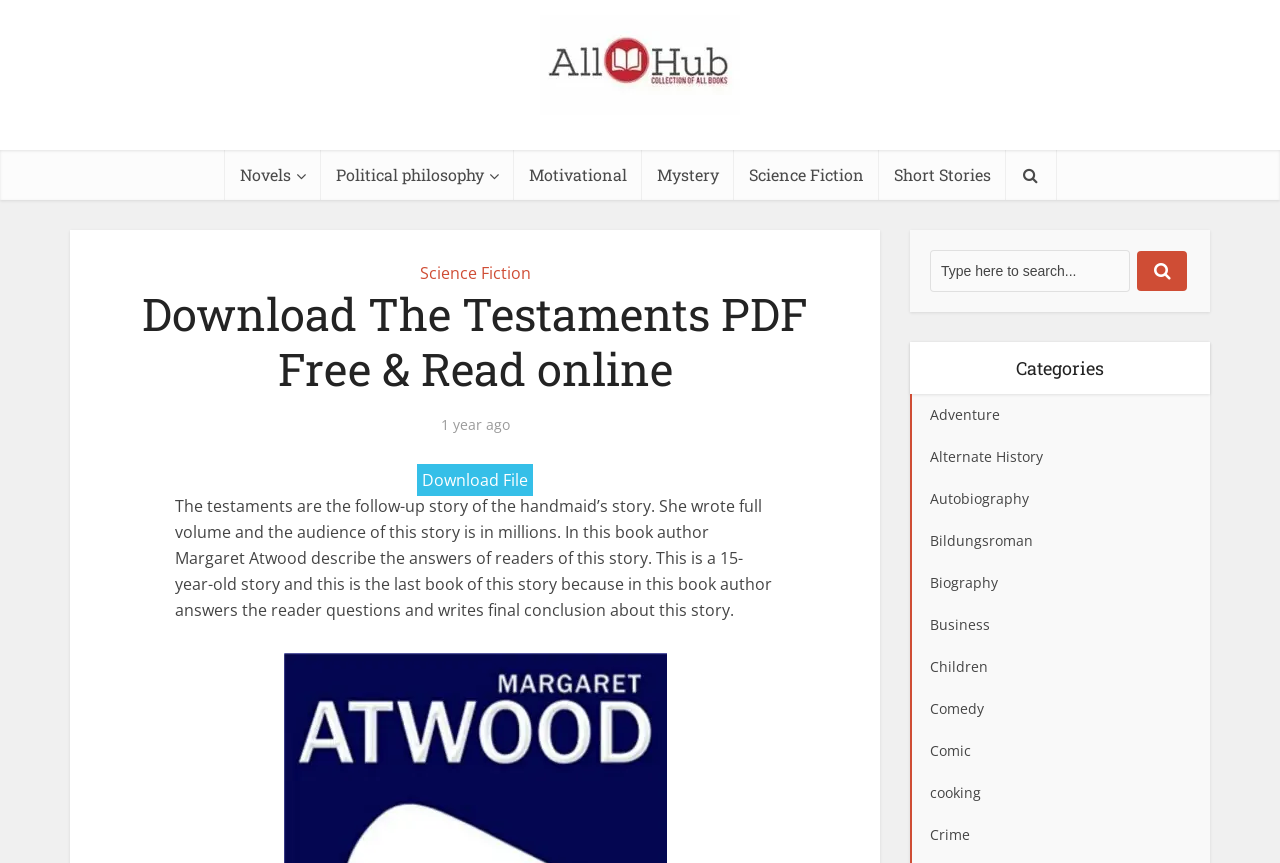Specify the bounding box coordinates for the region that must be clicked to perform the given instruction: "Search for a book".

[0.727, 0.29, 0.883, 0.338]